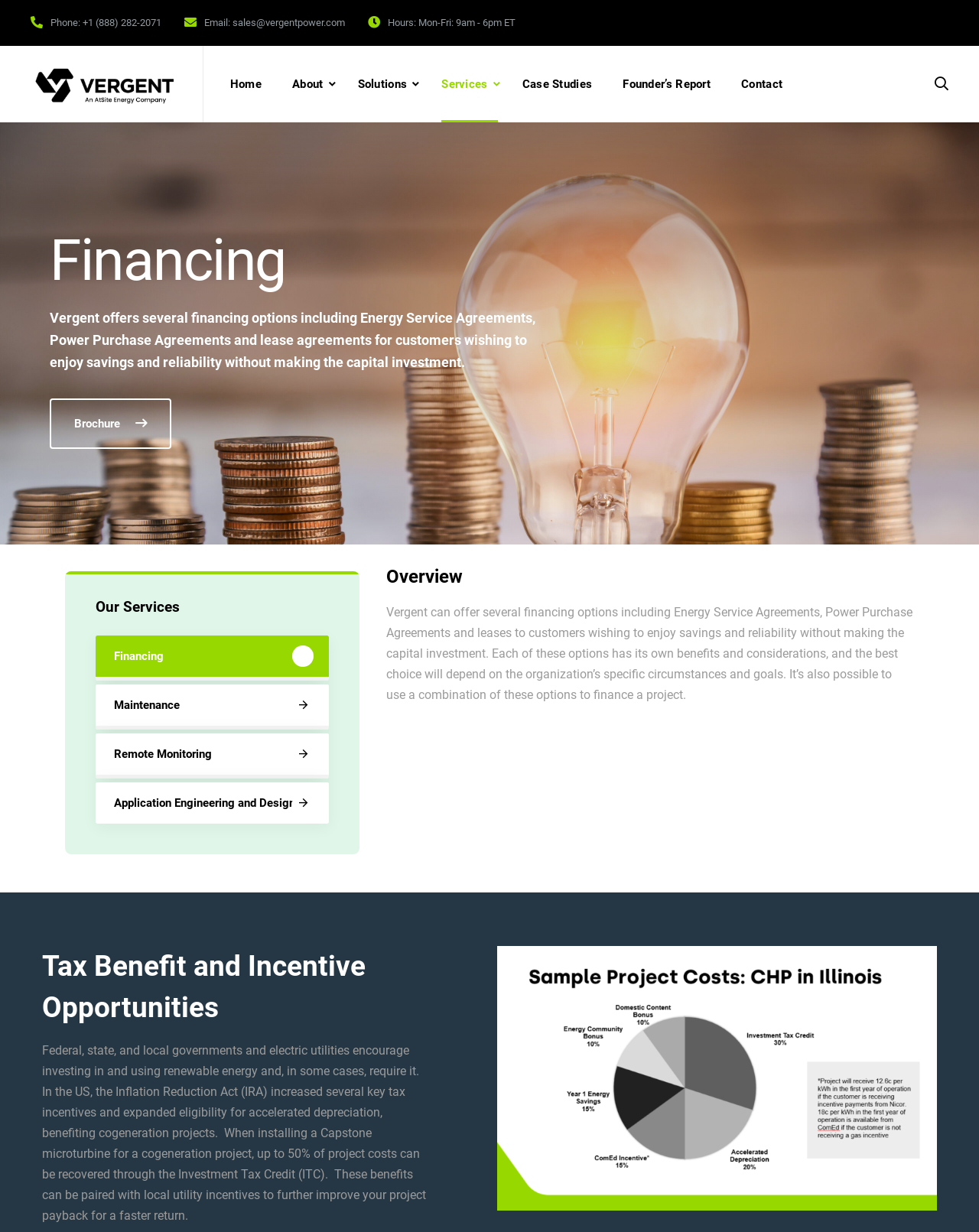What is the phone number of Vergent?
Using the image as a reference, answer the question with a short word or phrase.

+1 (888) 282-2071